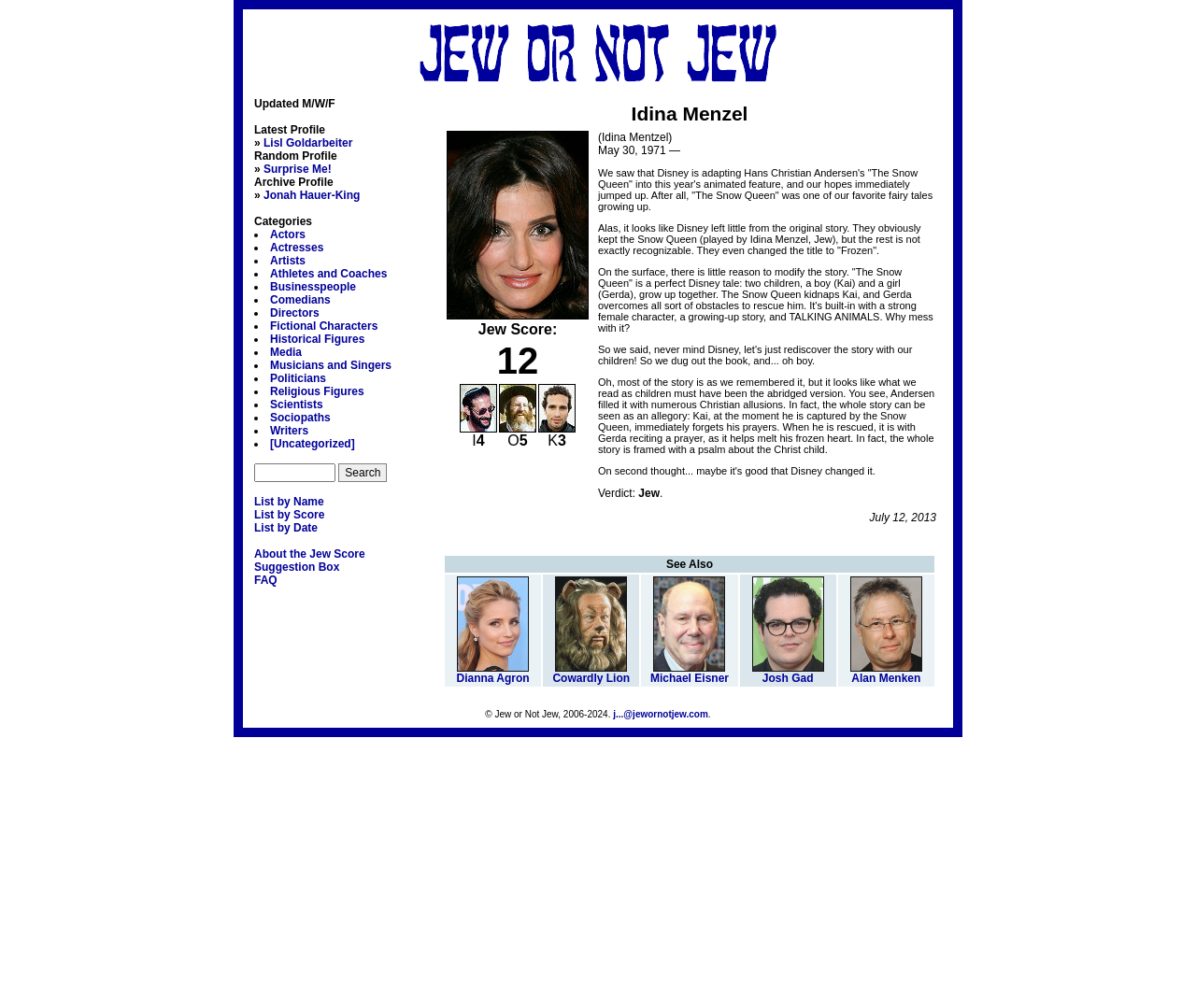Give a one-word or short phrase answer to the question: 
Who wrote the original story of 'The Snow Queen'?

Hans Christian Andersen